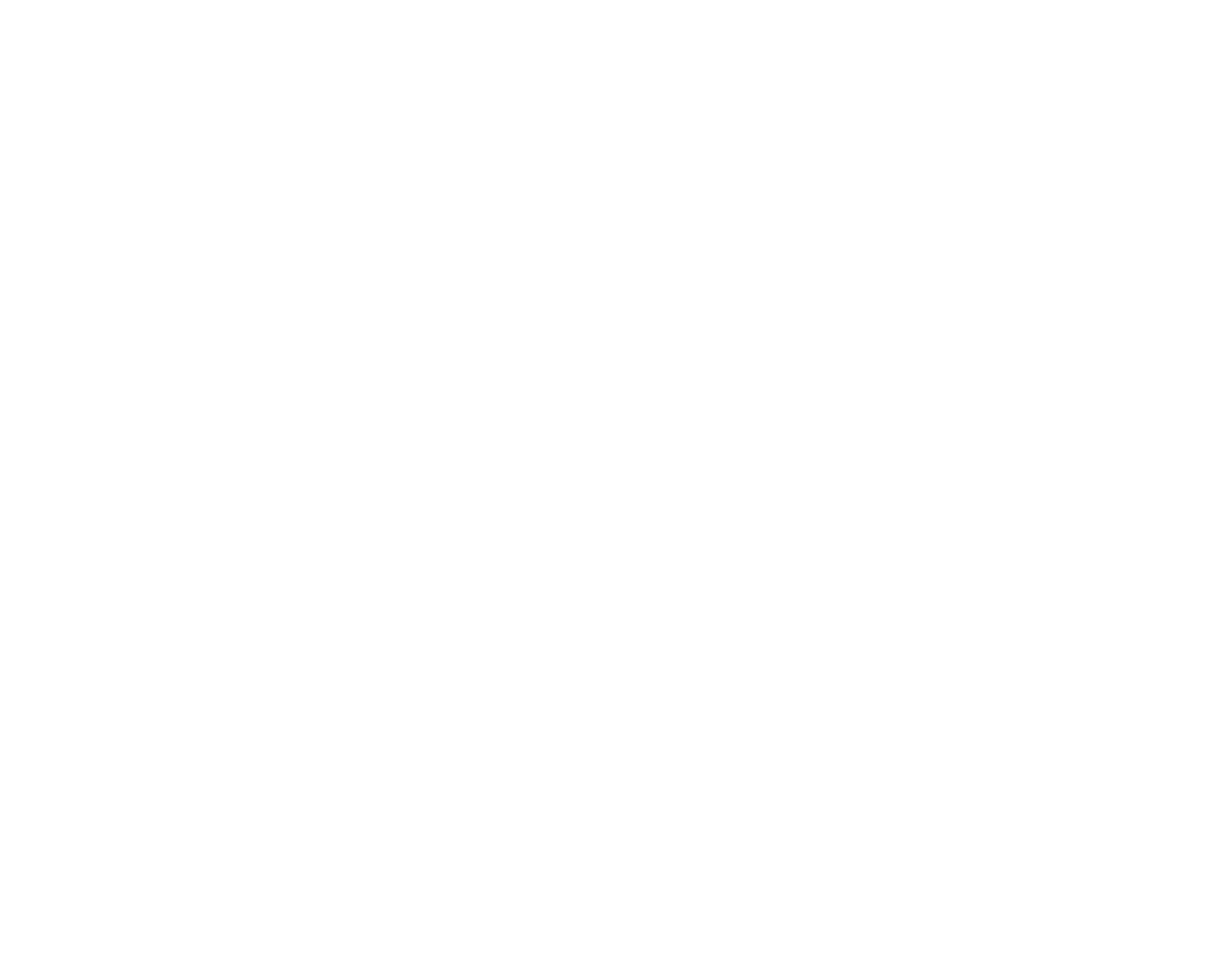What is the name of the newspaper that published the article?
Answer briefly with a single word or phrase based on the image.

The Business Times